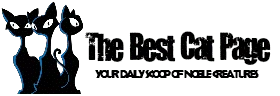Use a single word or phrase to answer the following:
What type of content does the website offer?

Informative articles, news, and heartwarming stories